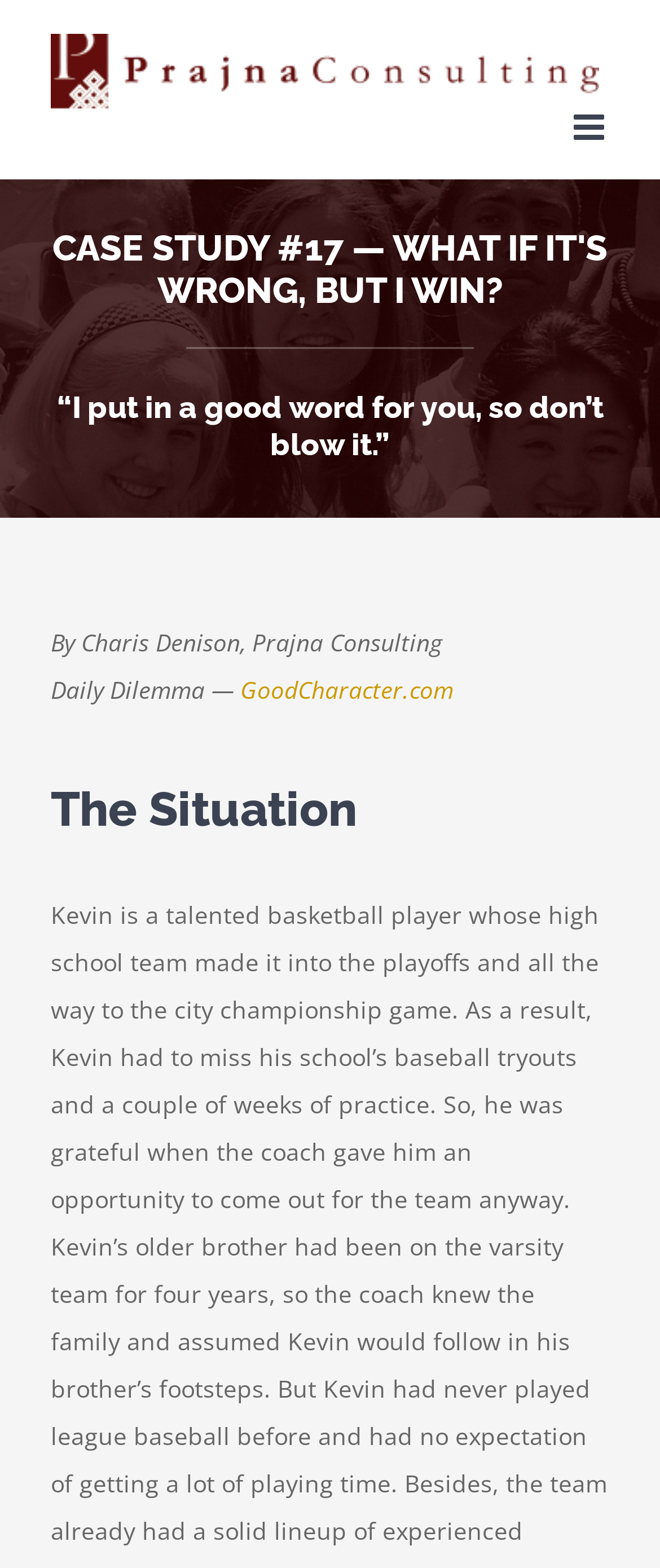Using the provided description: "alt="Prajna Consulting Logo"", find the bounding box coordinates of the corresponding UI element. The output should be four float numbers between 0 and 1, in the format [left, top, right, bottom].

[0.077, 0.022, 0.908, 0.07]